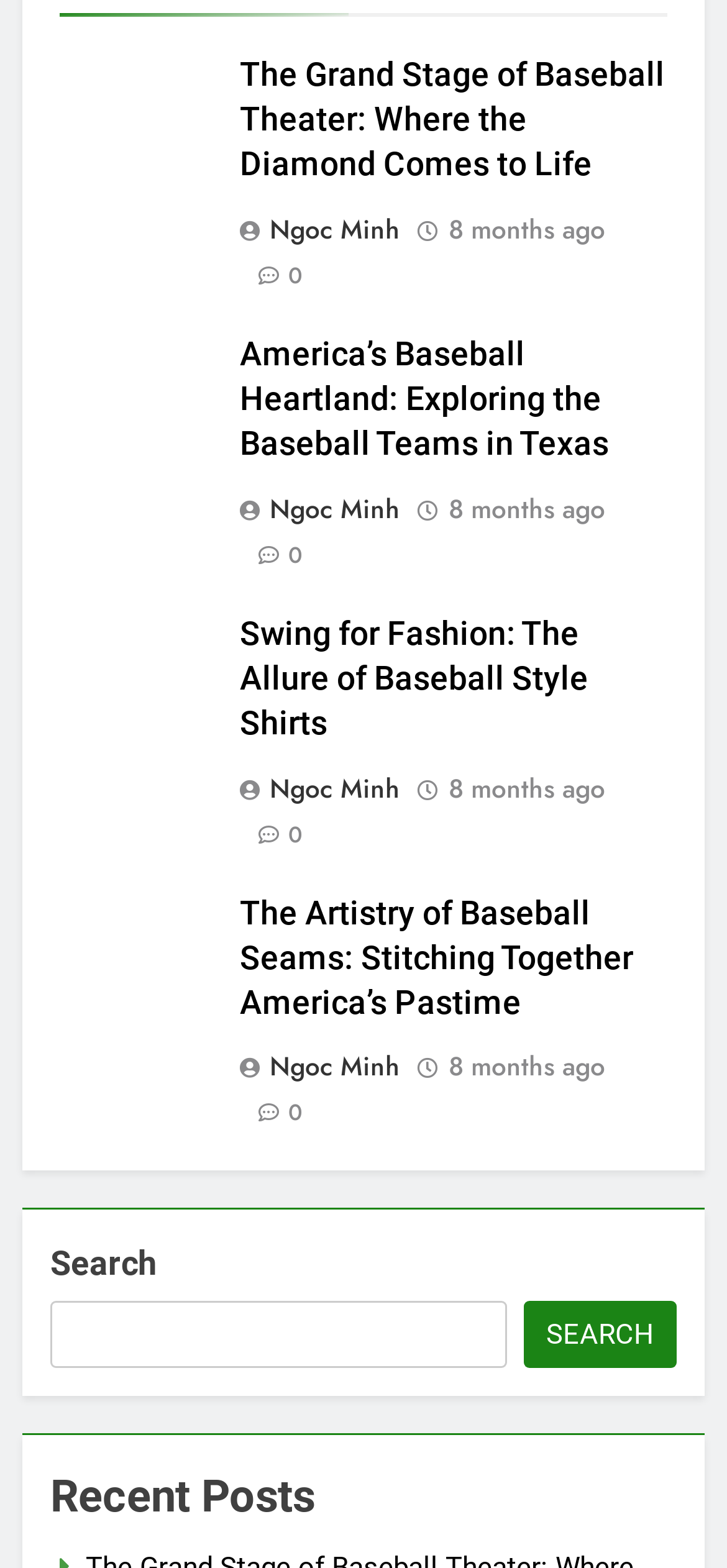Please reply to the following question using a single word or phrase: 
What is the author of the first article?

Ngoc Minh